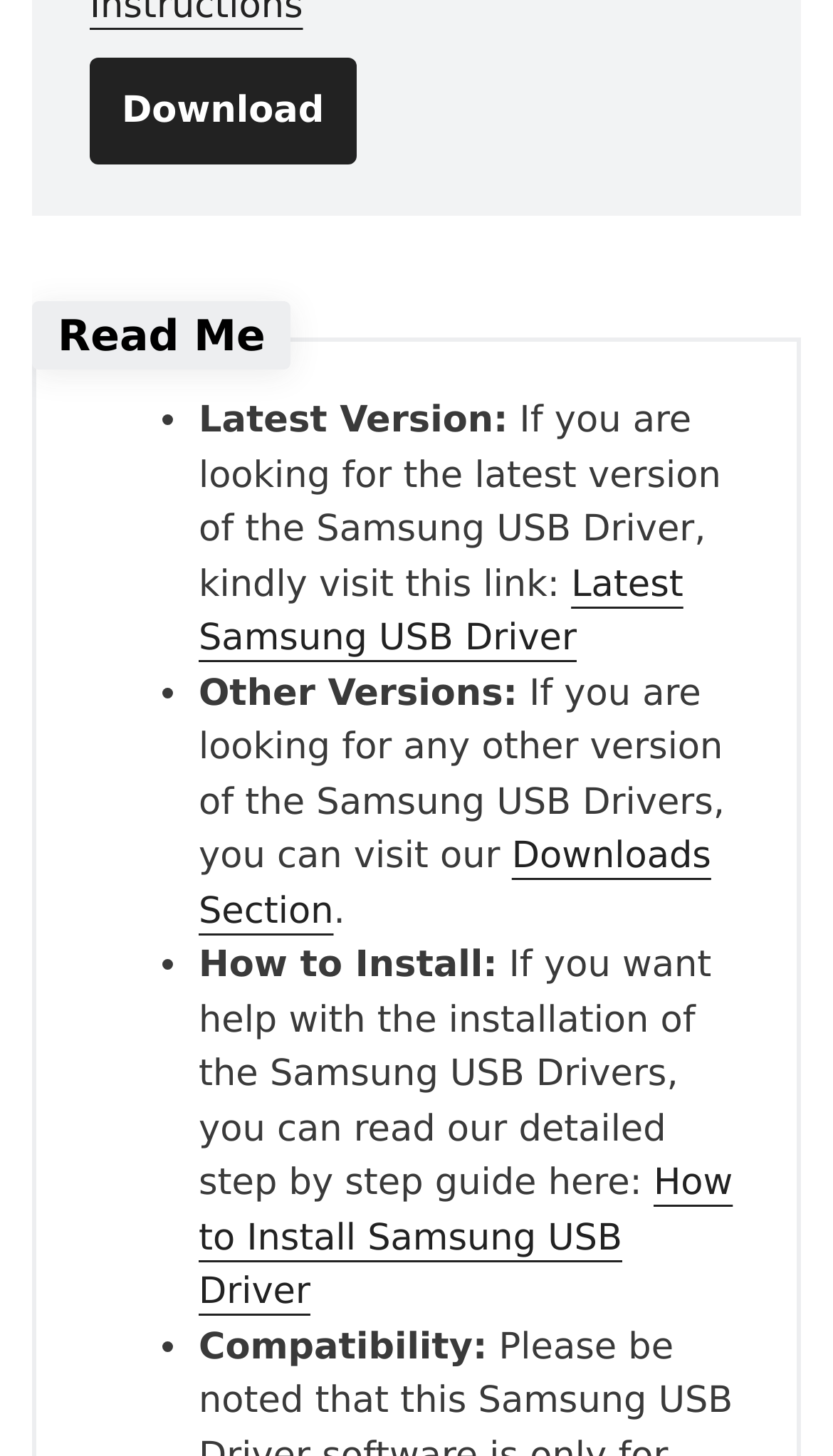What is the purpose of the 'Latest Version' link?
Refer to the image and respond with a one-word or short-phrase answer.

To visit the latest Samsung USB Driver link